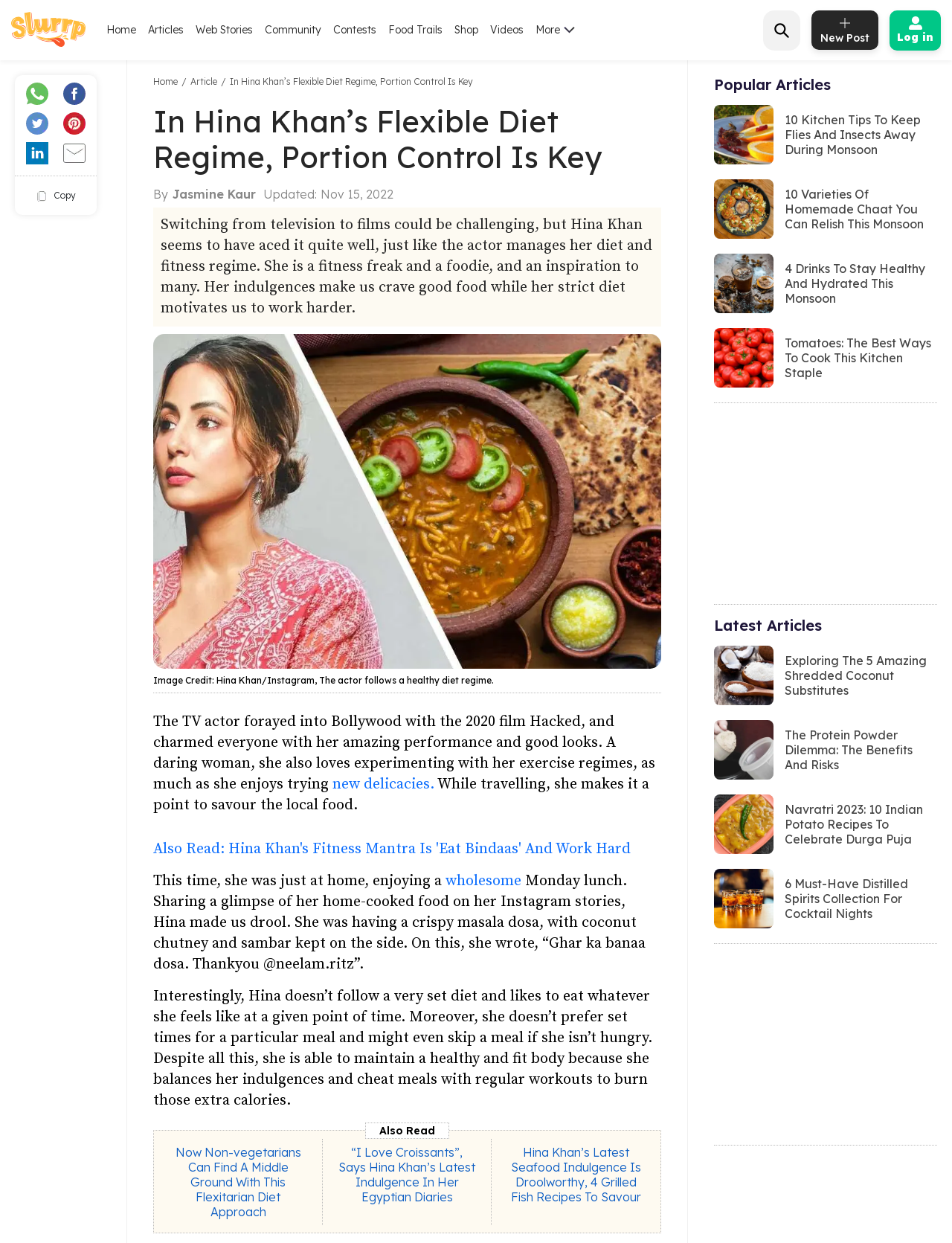Refer to the screenshot and give an in-depth answer to this question: How many popular articles are listed on the webpage?

I counted the number of link elements under the heading 'Popular Articles' and found that there are 4 links listed.